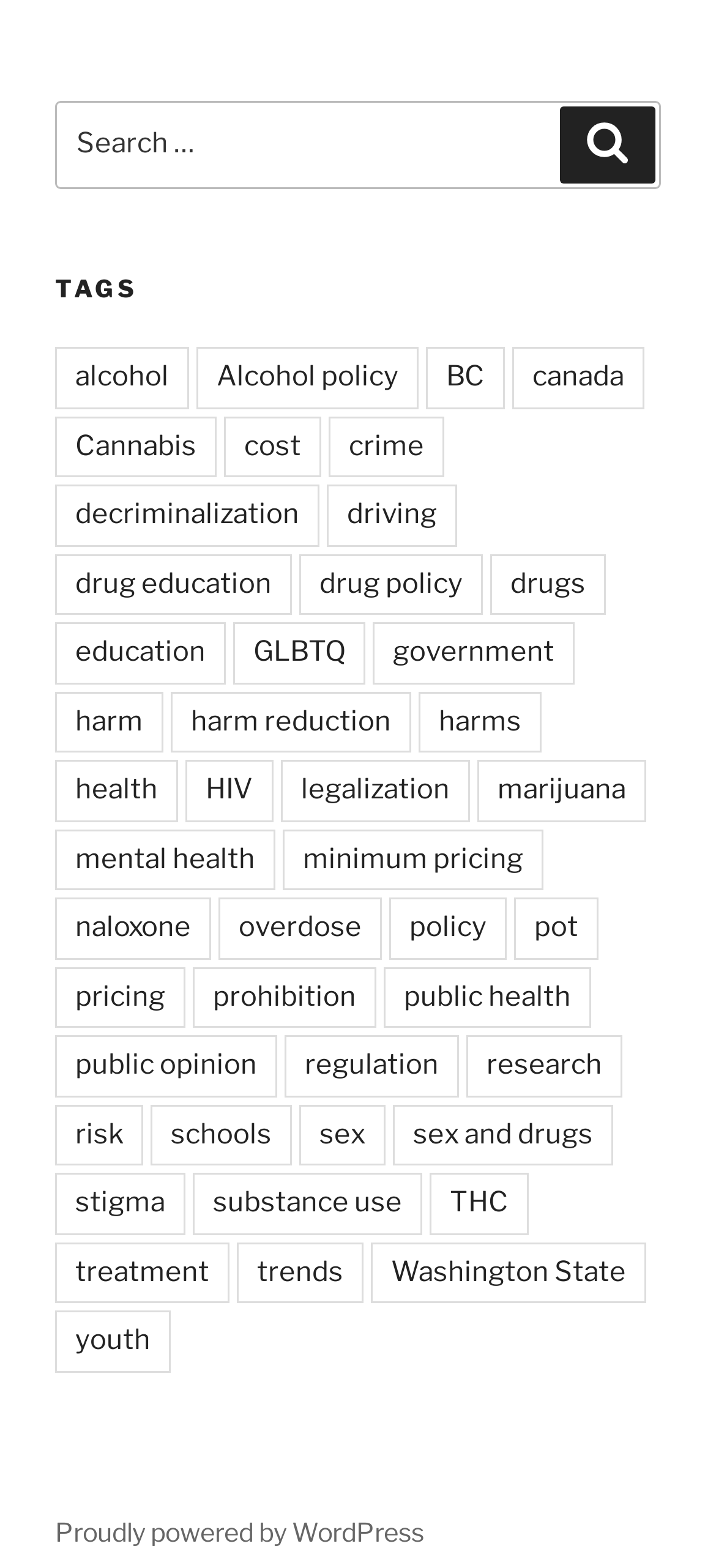Find the bounding box coordinates of the element I should click to carry out the following instruction: "Go to the 'Cannabis' page".

[0.077, 0.265, 0.303, 0.305]